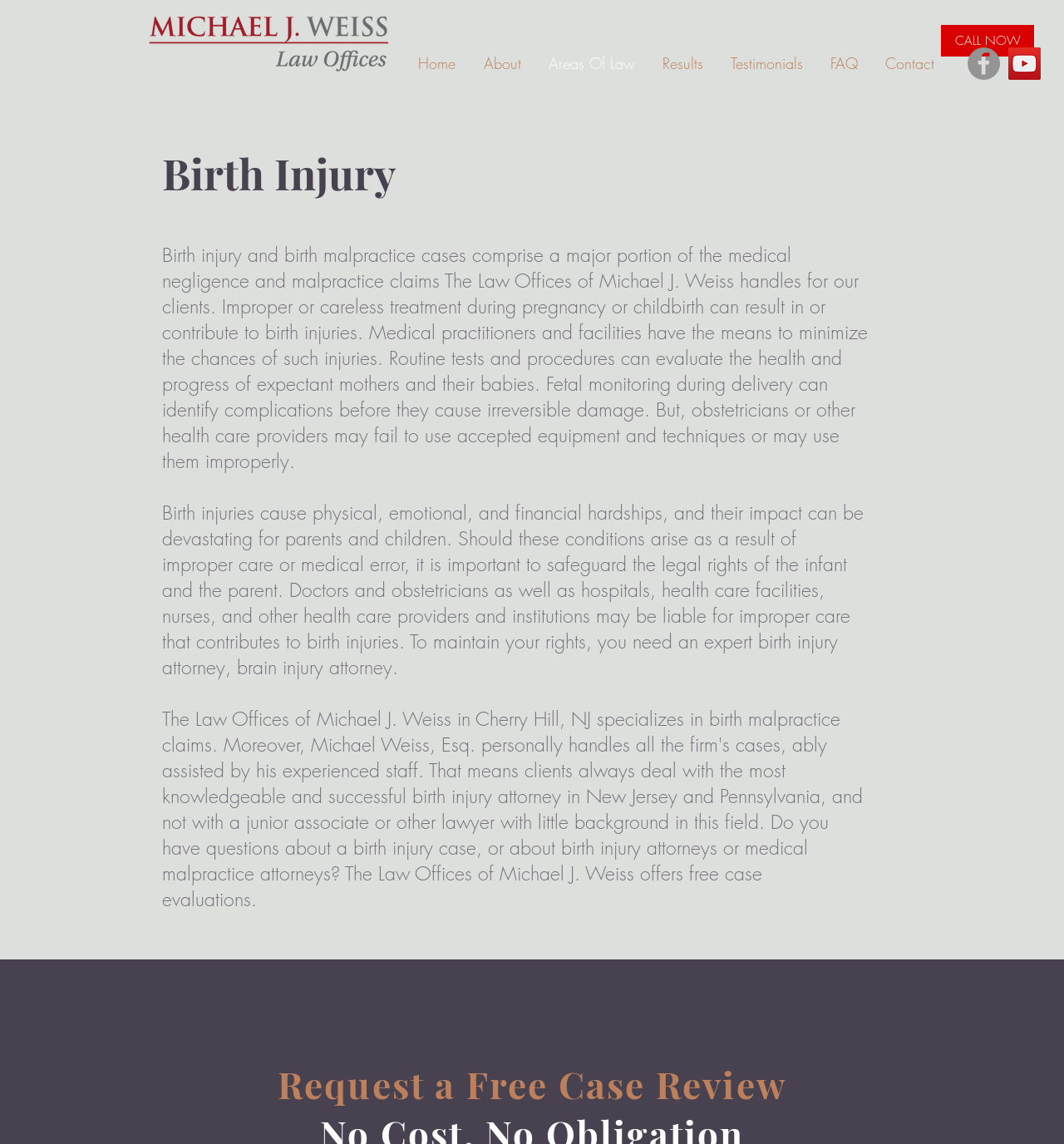Could you indicate the bounding box coordinates of the region to click in order to complete this instruction: "Navigate to the Home page".

[0.38, 0.035, 0.441, 0.076]